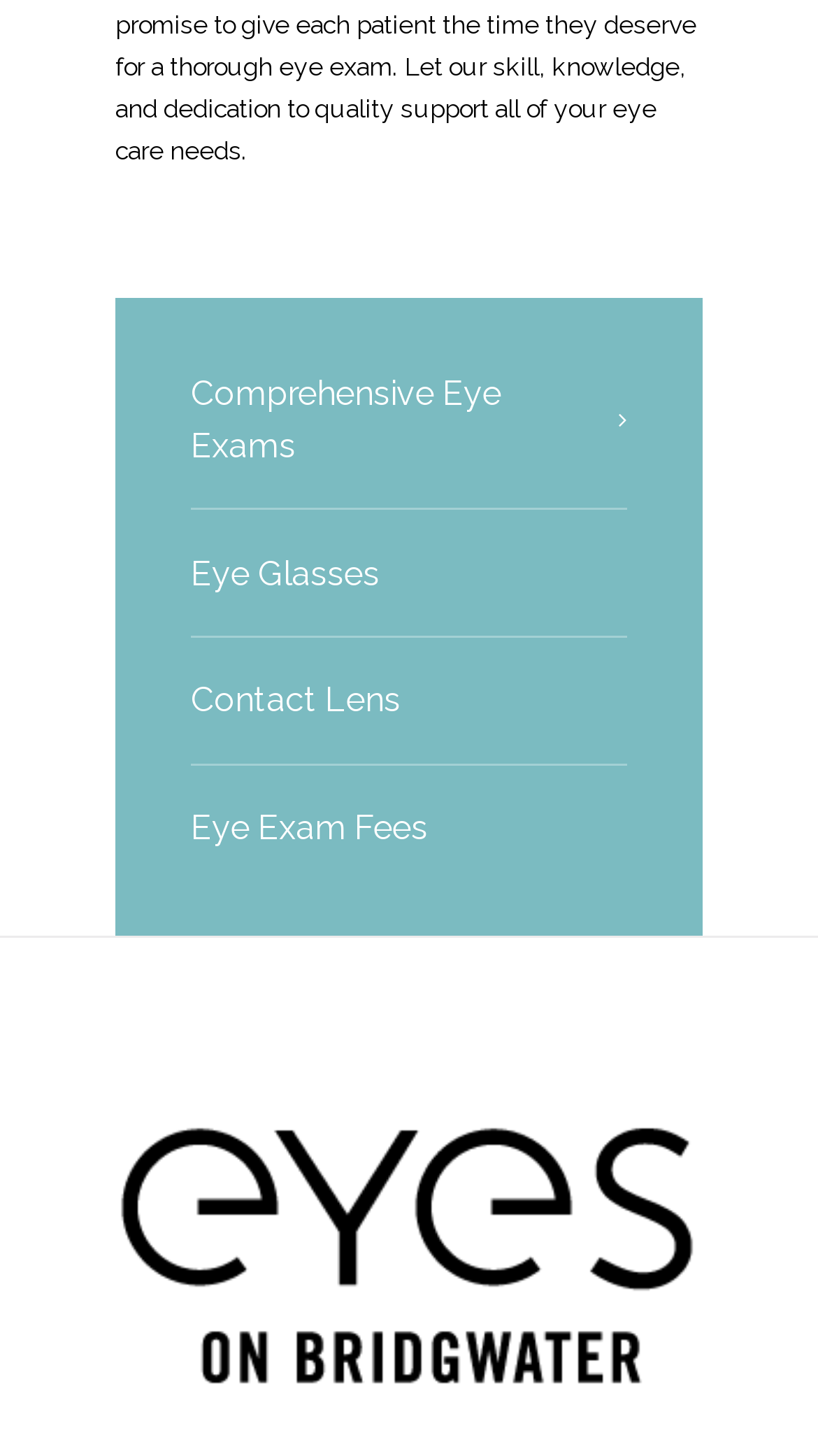Reply to the question below using a single word or brief phrase:
How many sections are there on the webpage?

2